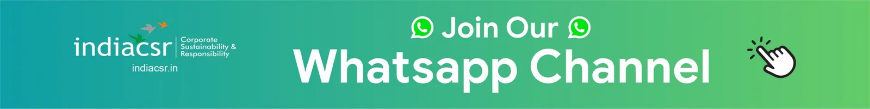What is the purpose of the hand icon?
Give a single word or phrase answer based on the content of the image.

To connect or sign up